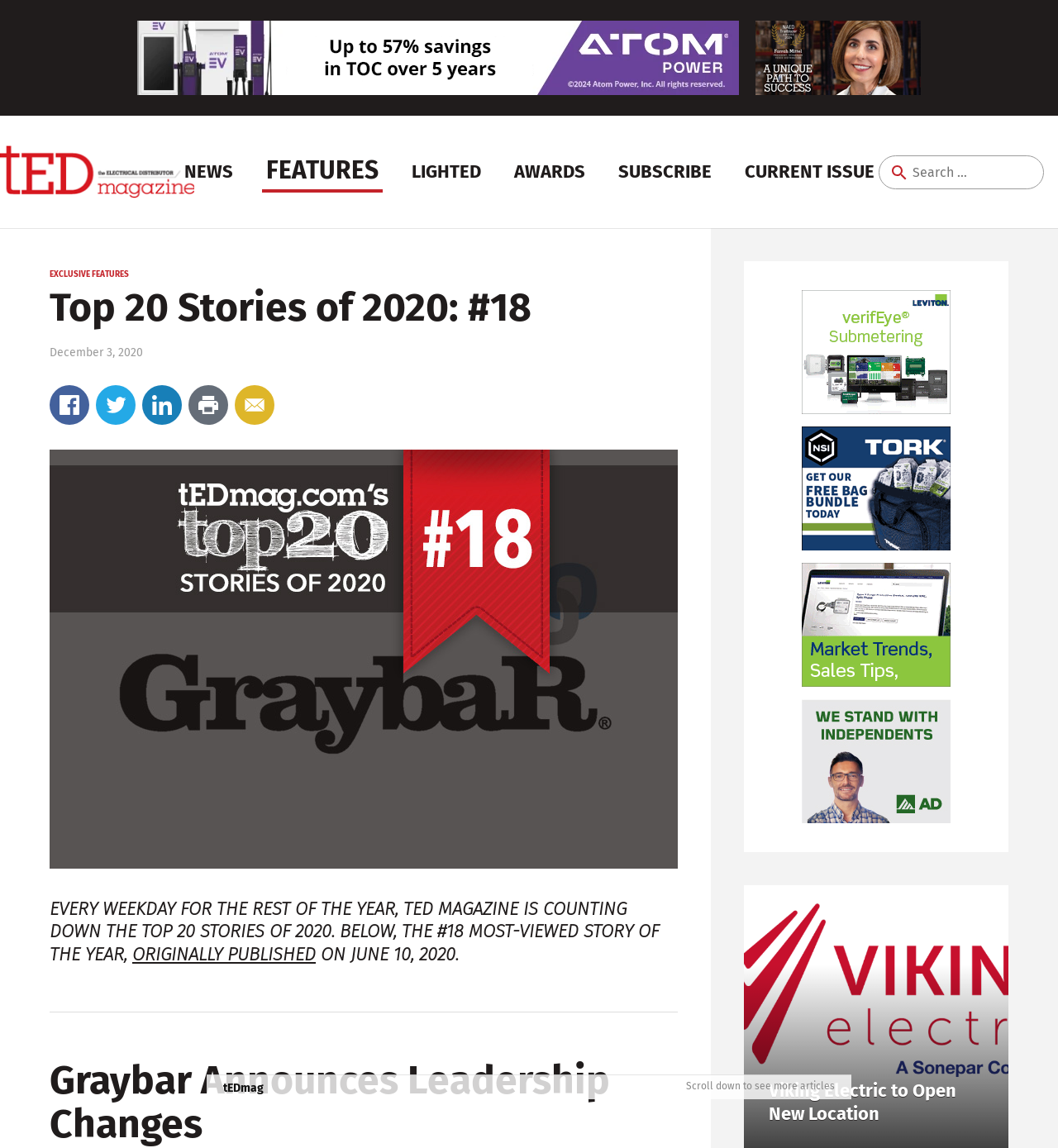Please pinpoint the bounding box coordinates for the region I should click to adhere to this instruction: "Learn more about Graybar Announces Leadership Changes".

[0.047, 0.922, 0.641, 0.998]